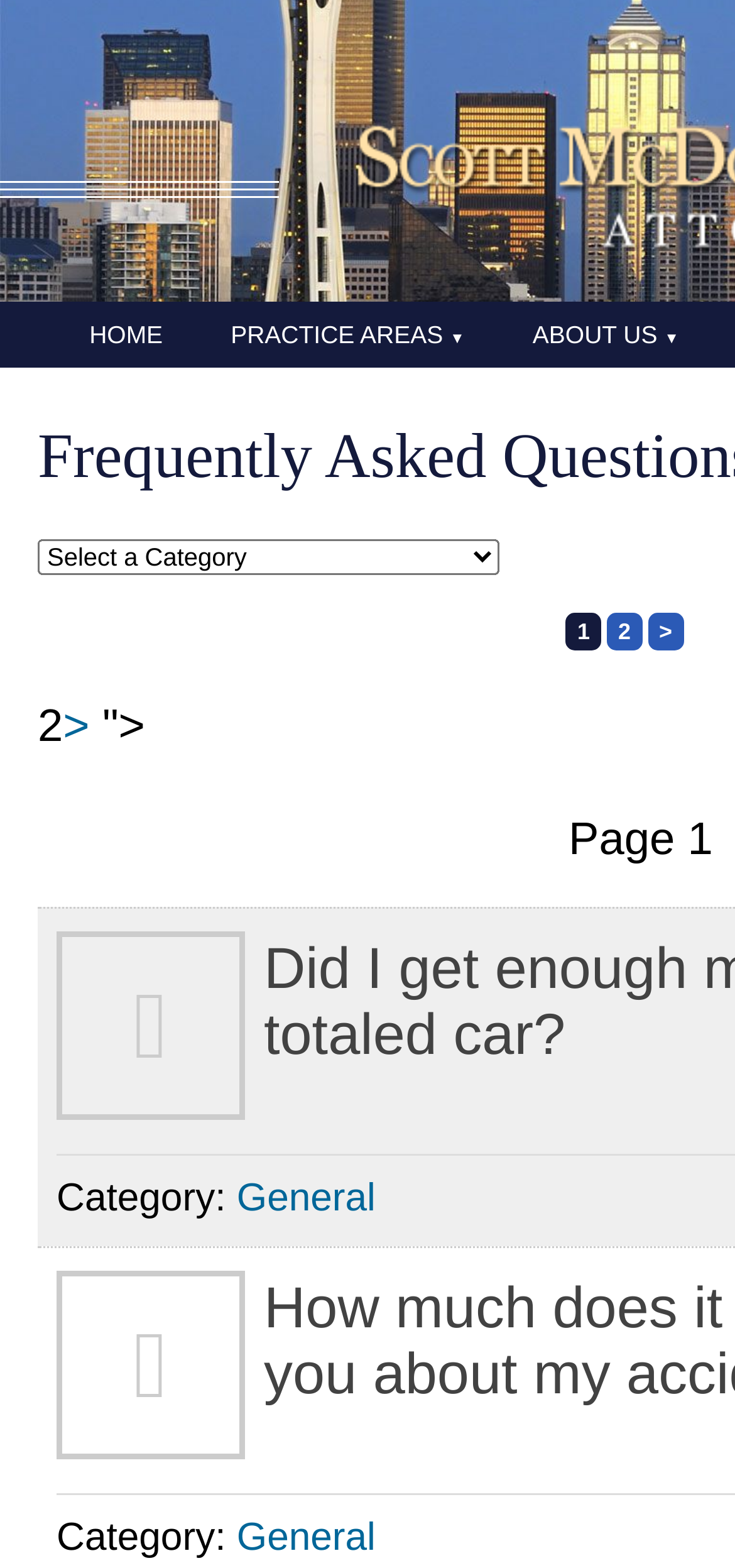Given the element description, predict the bounding box coordinates in the format (top-left x, top-left y, bottom-right x, bottom-right y). Make sure all values are between 0 and 1. Here is the element description: >

[0.881, 0.39, 0.93, 0.414]